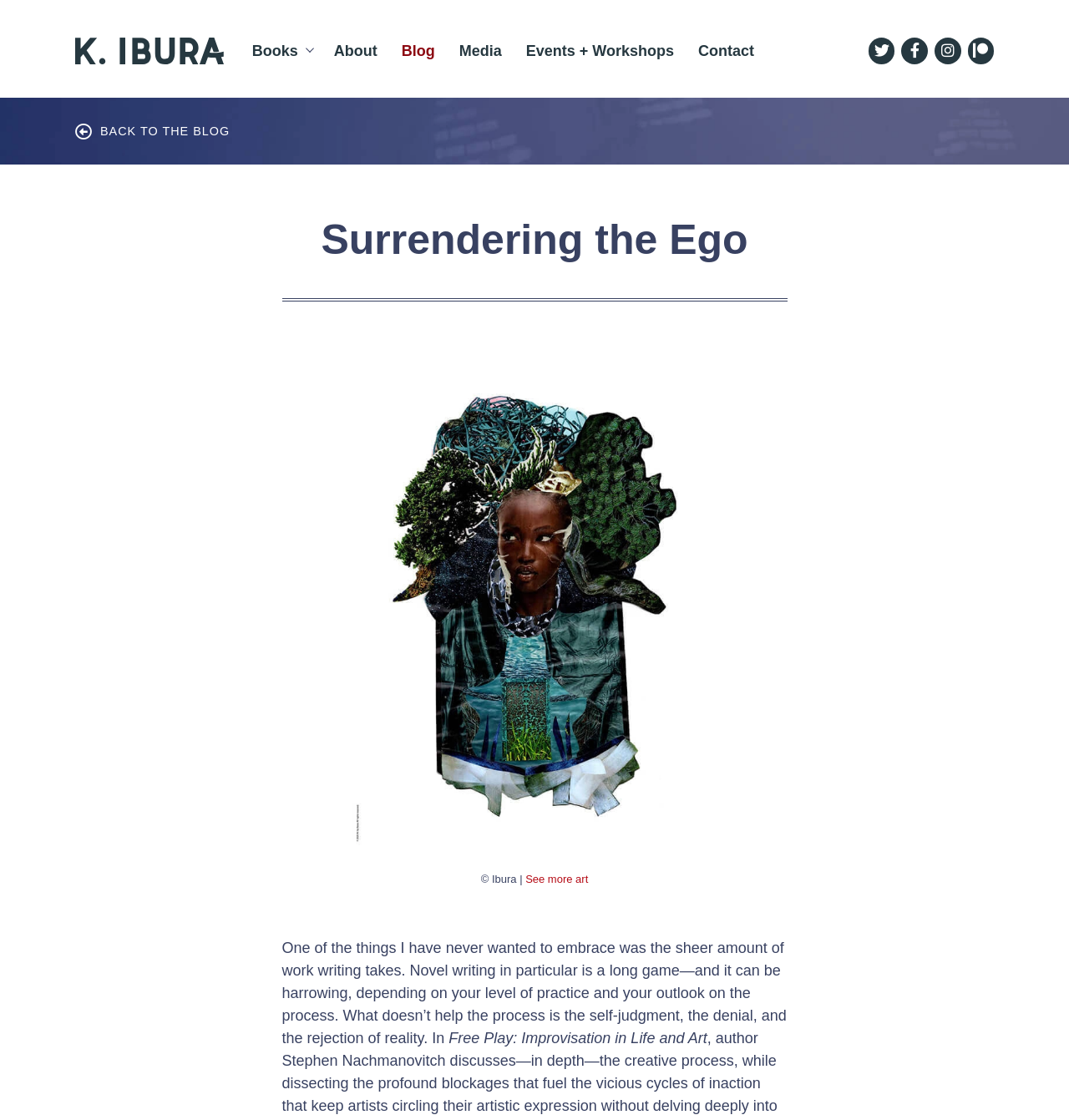Describe every aspect of the webpage in a detailed manner.

The webpage is about K. Ibura Books, with a prominent link to the author's name at the top left, accompanied by a small image of the author. Below this, there is a navigation menu with several links, including "Books", "About", "Blog", "Media", "Events + Workshops", and "Contact", spanning across the top of the page.

The main content of the page is divided into two sections. The top section features a heading "Surrendering the Ego" and a large image that takes up most of the width of the page. The image has a caption "© Ibura | See more art" at the bottom, with a link to "See more art" on the right side of the caption.

The bottom section of the page contains a block of text that discusses the challenges of novel writing, including self-judgment, denial, and rejection of reality. Below this text, there is a title "Free Play: Improvisation in Life and Art". There is also a link to "BACK TO THE BLOG" at the top right of this section.

Overall, the webpage has a simple and clean layout, with a focus on the author's writing and art.